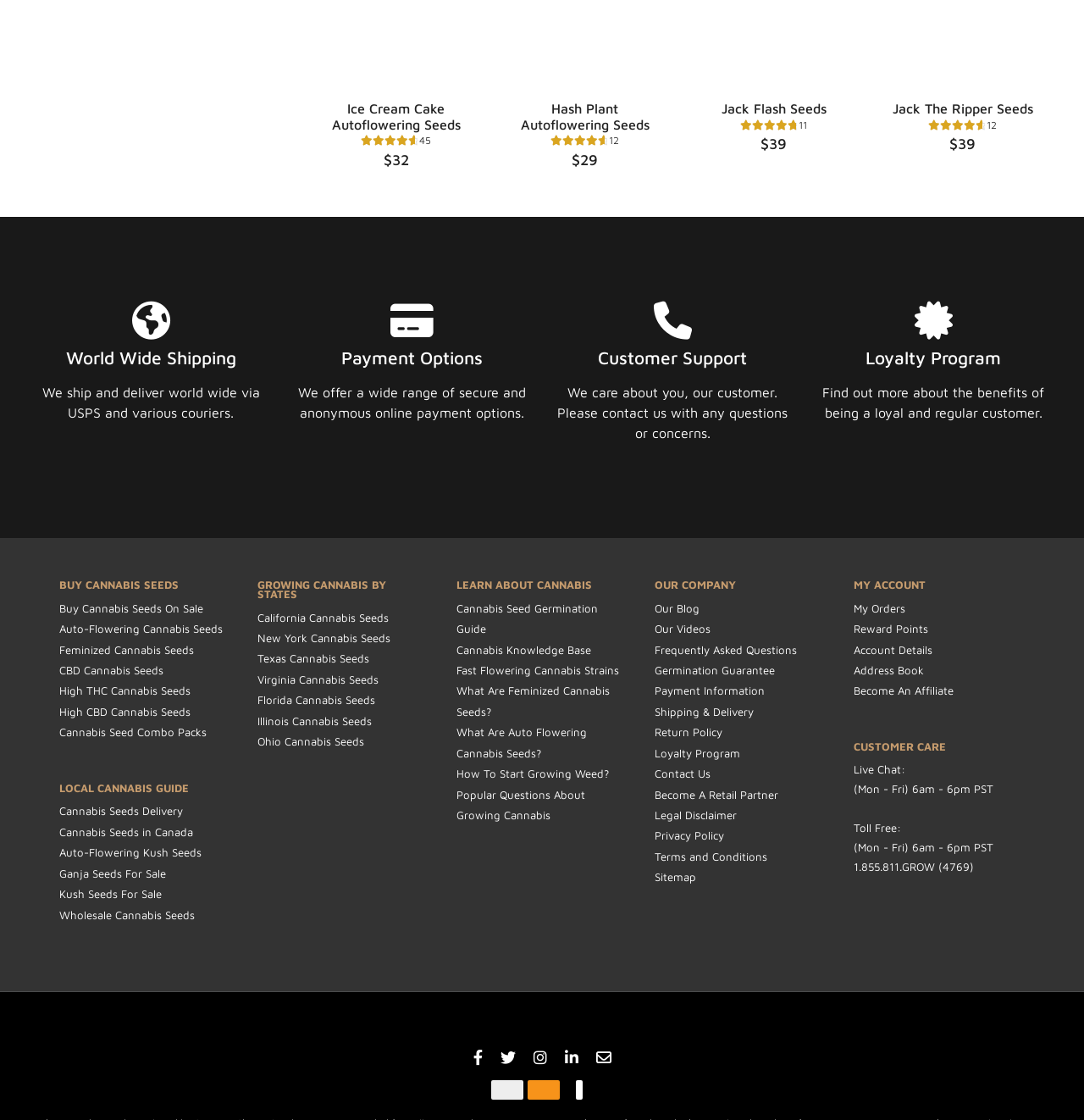What is the benefit of being a loyal customer?
Based on the screenshot, answer the question with a single word or phrase.

Find out more about the benefits